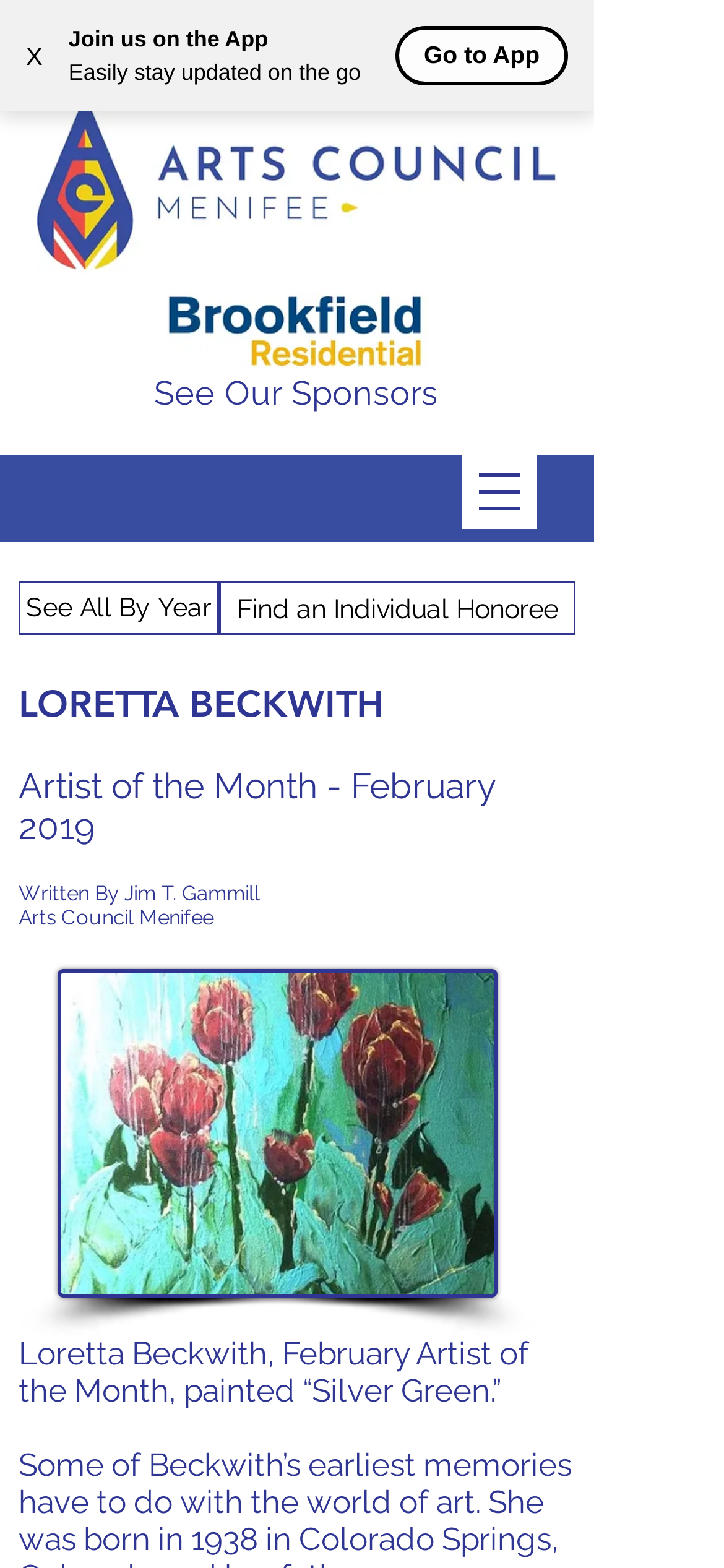Give a one-word or short phrase answer to this question: 
What is the name of the artist of the month?

Loretta Beckwith